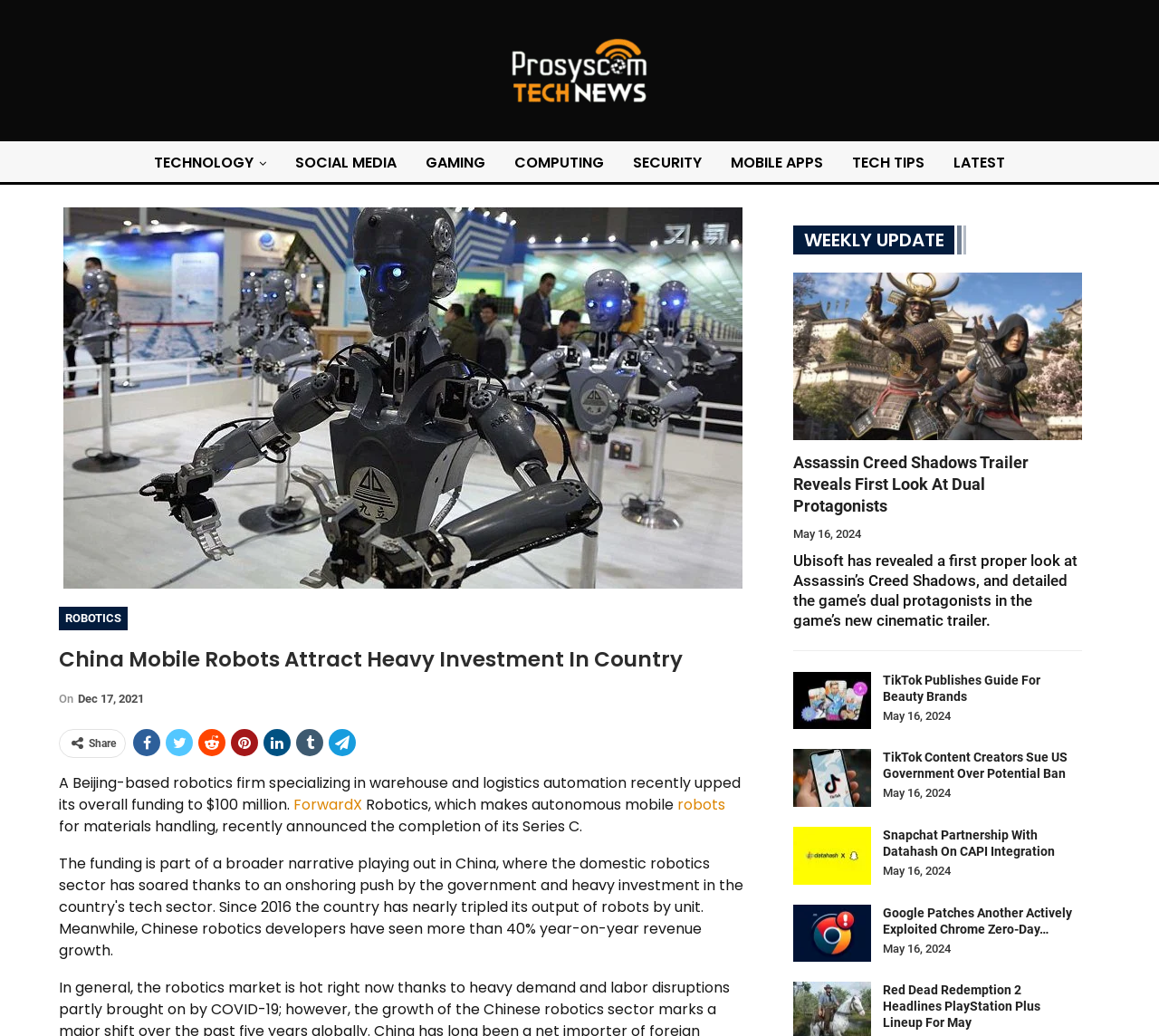Indicate the bounding box coordinates of the clickable region to achieve the following instruction: "Visit Prosyscom Tech."

[0.441, 0.034, 0.559, 0.096]